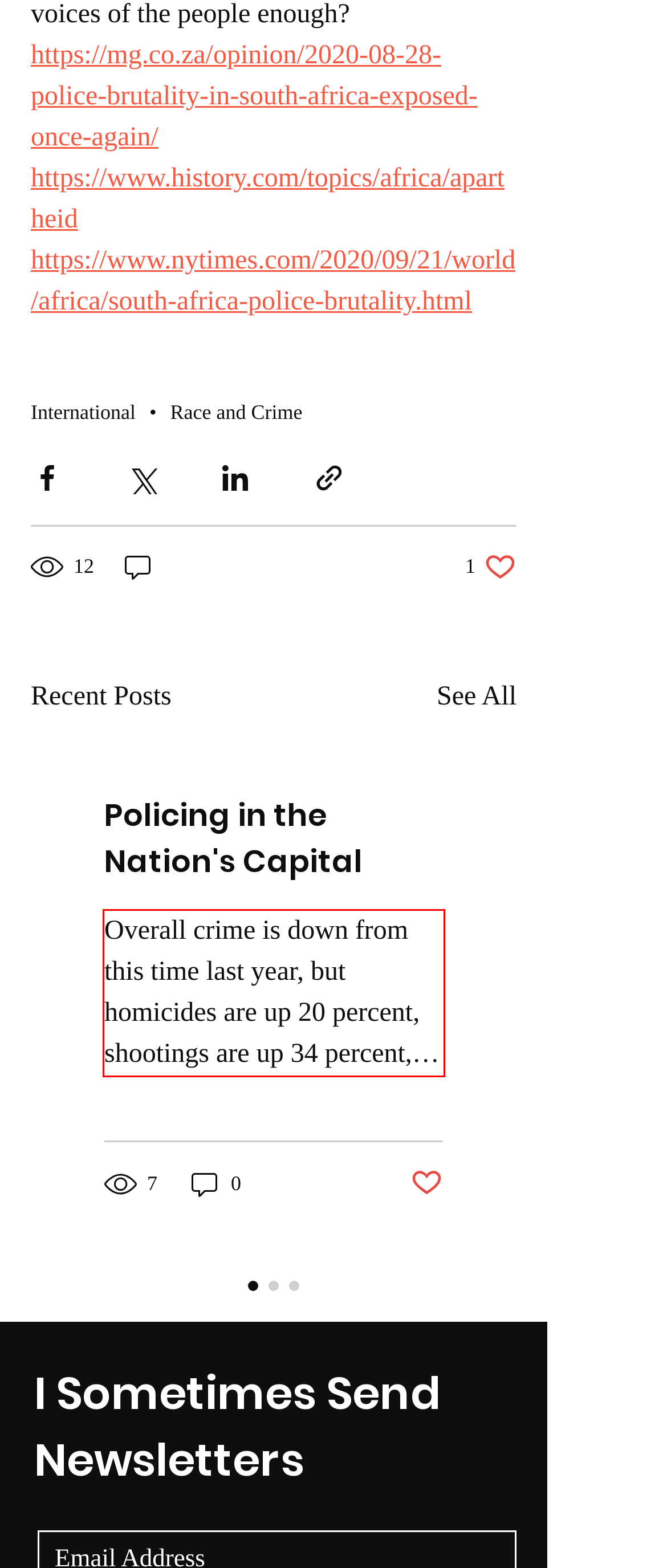Examine the screenshot of the webpage, locate the red bounding box, and generate the text contained within it.

Overall crime is down from this time last year, but homicides are up 20 percent, shootings are up 34 percent,…